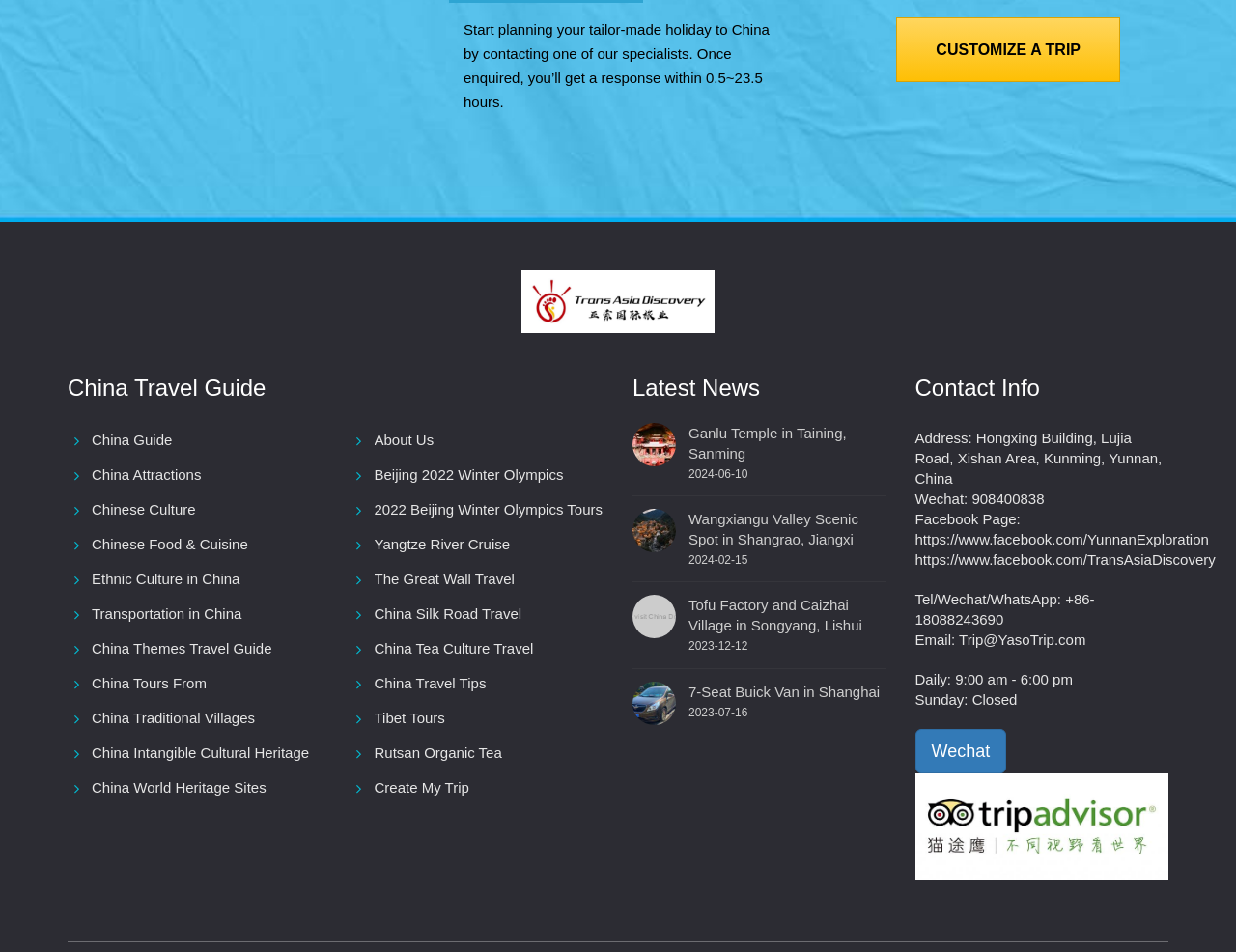Find the bounding box coordinates of the element's region that should be clicked in order to follow the given instruction: "Read the 'China Travel Guide'". The coordinates should consist of four float numbers between 0 and 1, i.e., [left, top, right, bottom].

[0.055, 0.39, 0.488, 0.424]